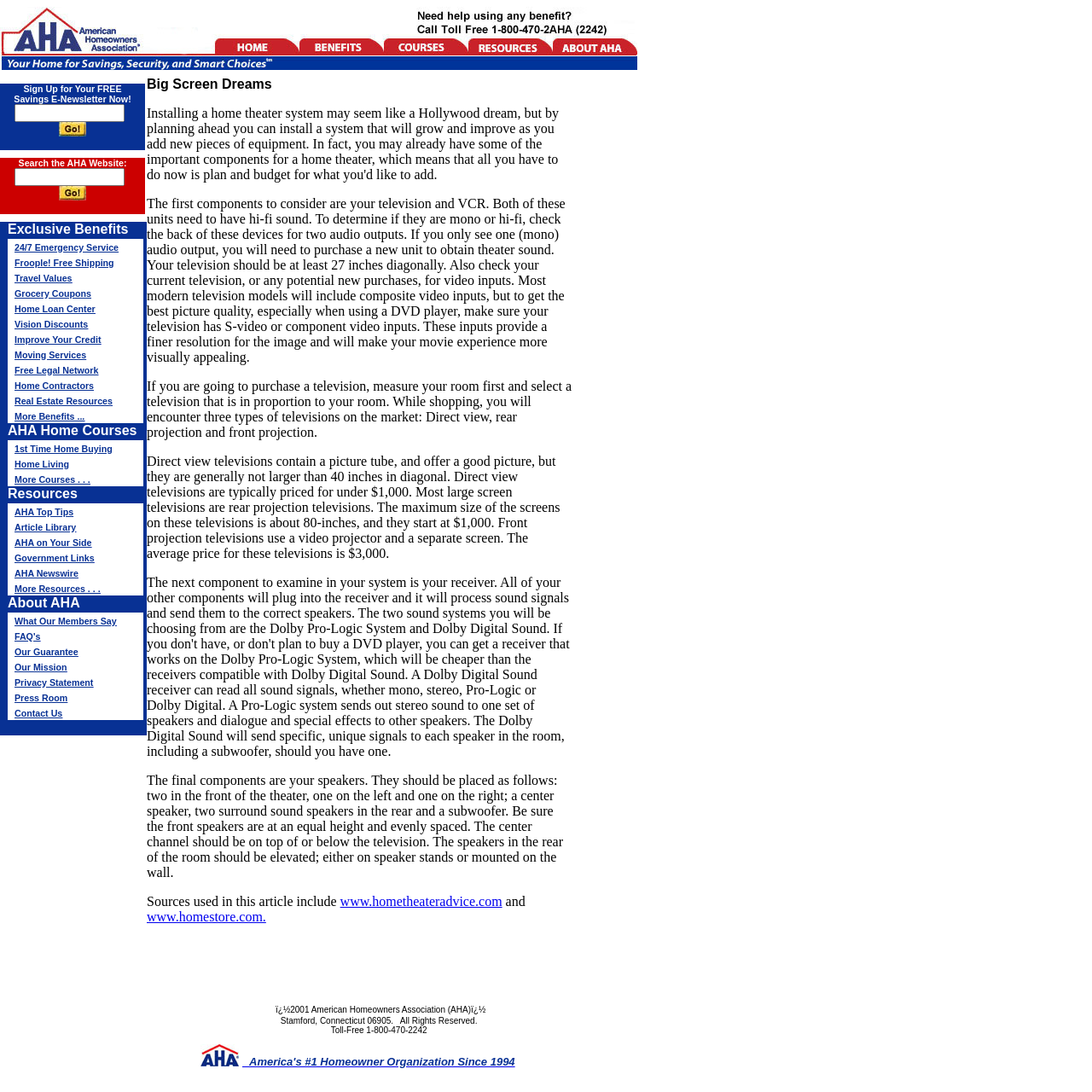What type of resources are offered by AHA?
Using the visual information, respond with a single word or phrase.

Various resources